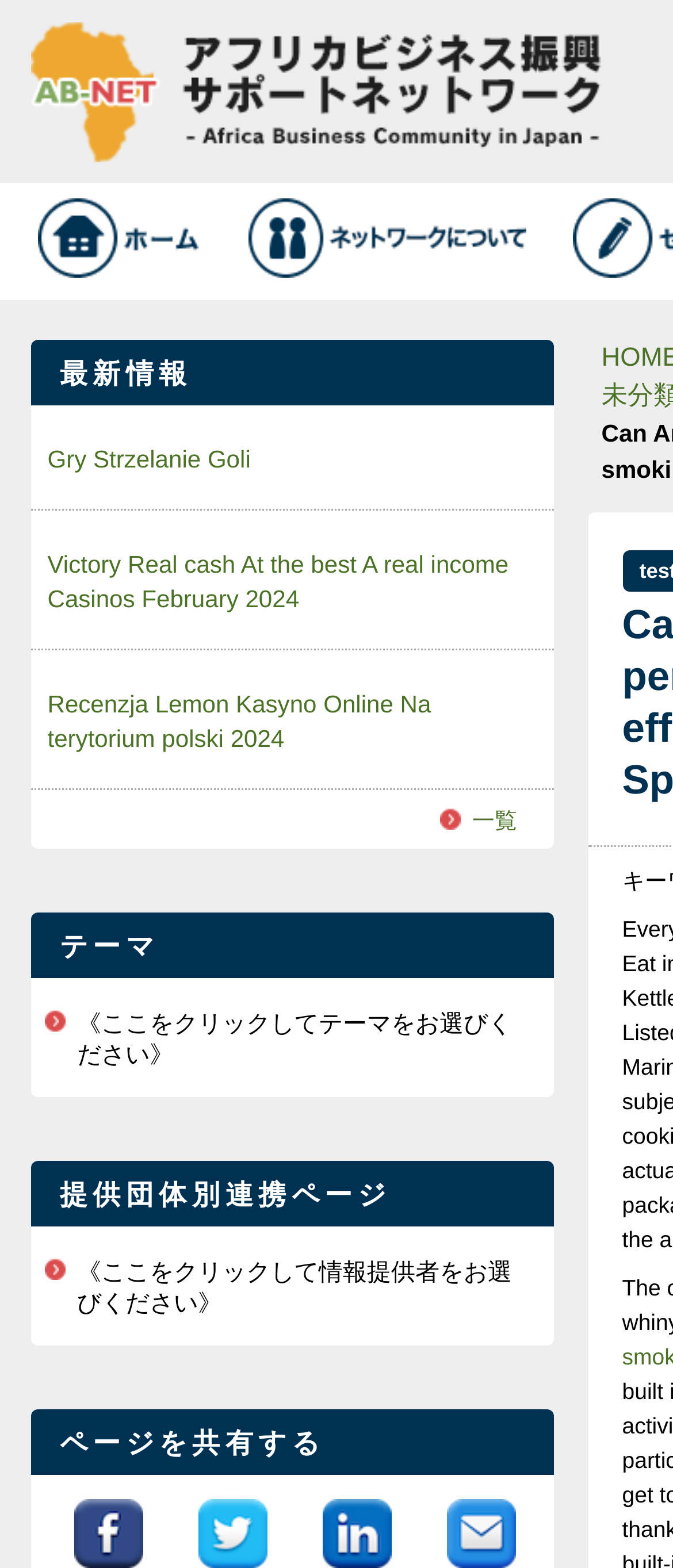Please specify the bounding box coordinates in the format (top-left x, top-left y, bottom-right x, bottom-right y), with values ranging from 0 to 1. Identify the bounding box for the UI component described as follows: alt="アフリカビジネス振興サポートネットワーク(AB NET)は、日本とアフリカの間のビジネス振興を通じて、TICAD Vの主要テーマであるアフリカにおける民間主導の成長に貢献するために、官民連携により設立された情報ポータルサイトです。"

[0.045, 0.013, 0.894, 0.03]